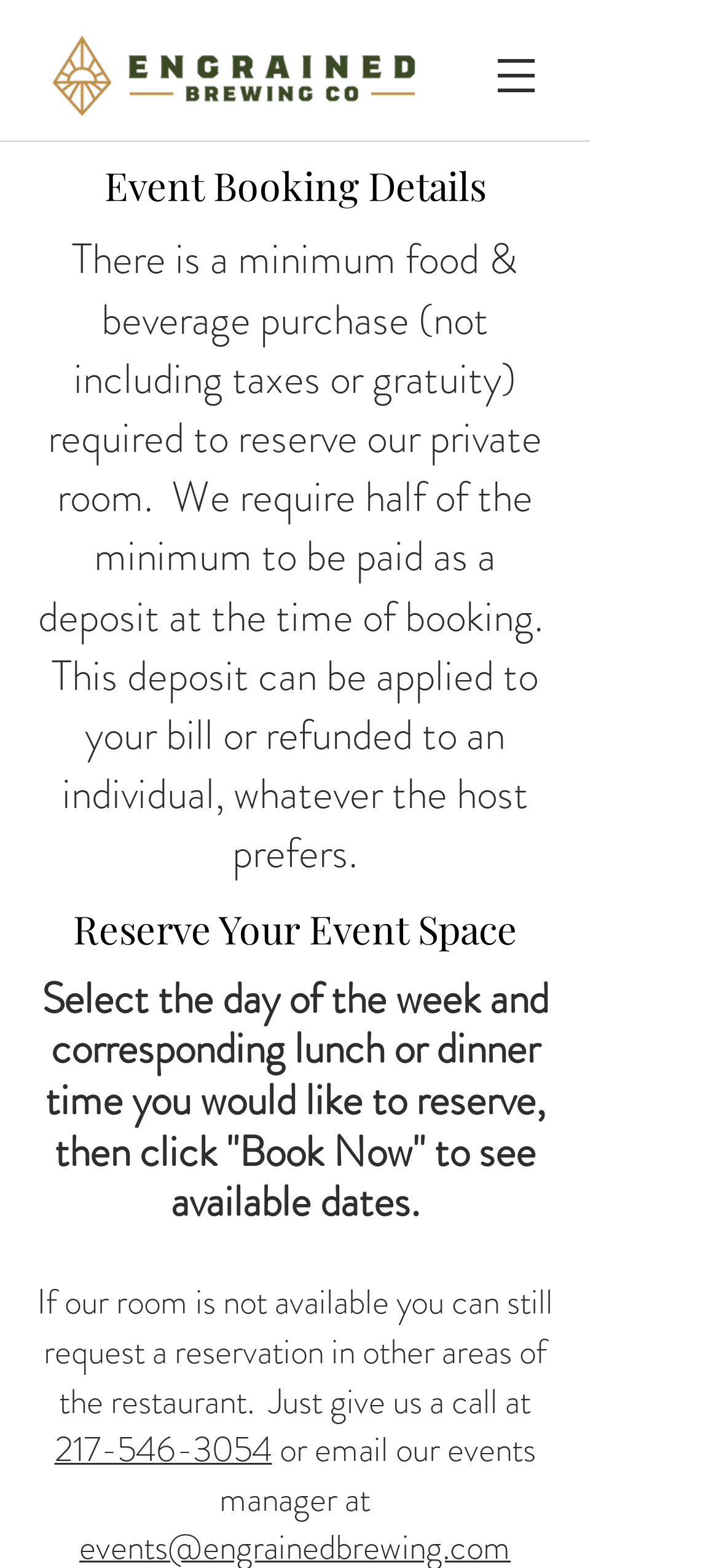Please find and provide the title of the webpage.

Event Booking Details